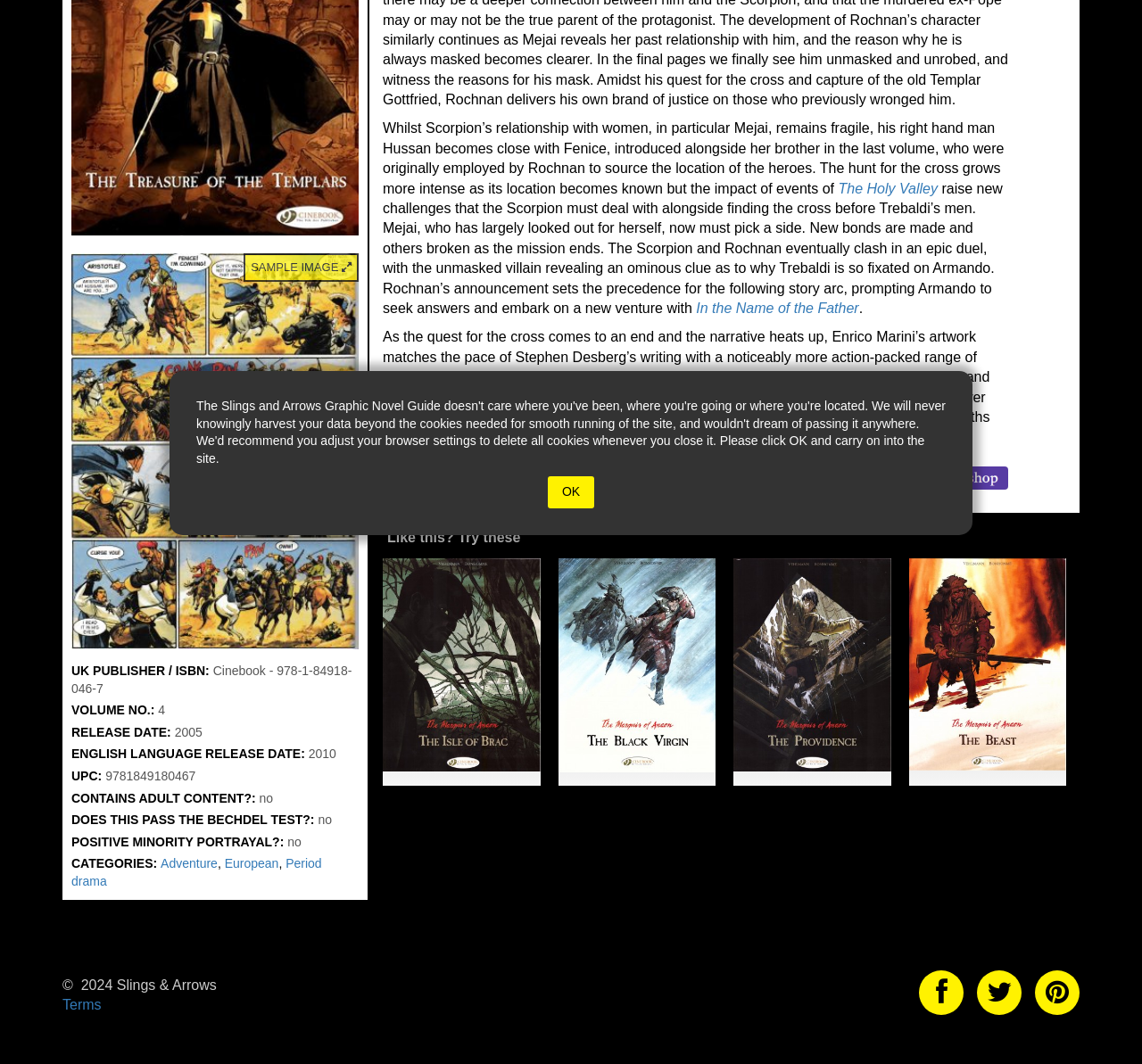Given the element description "Period drama" in the screenshot, predict the bounding box coordinates of that UI element.

[0.062, 0.805, 0.282, 0.835]